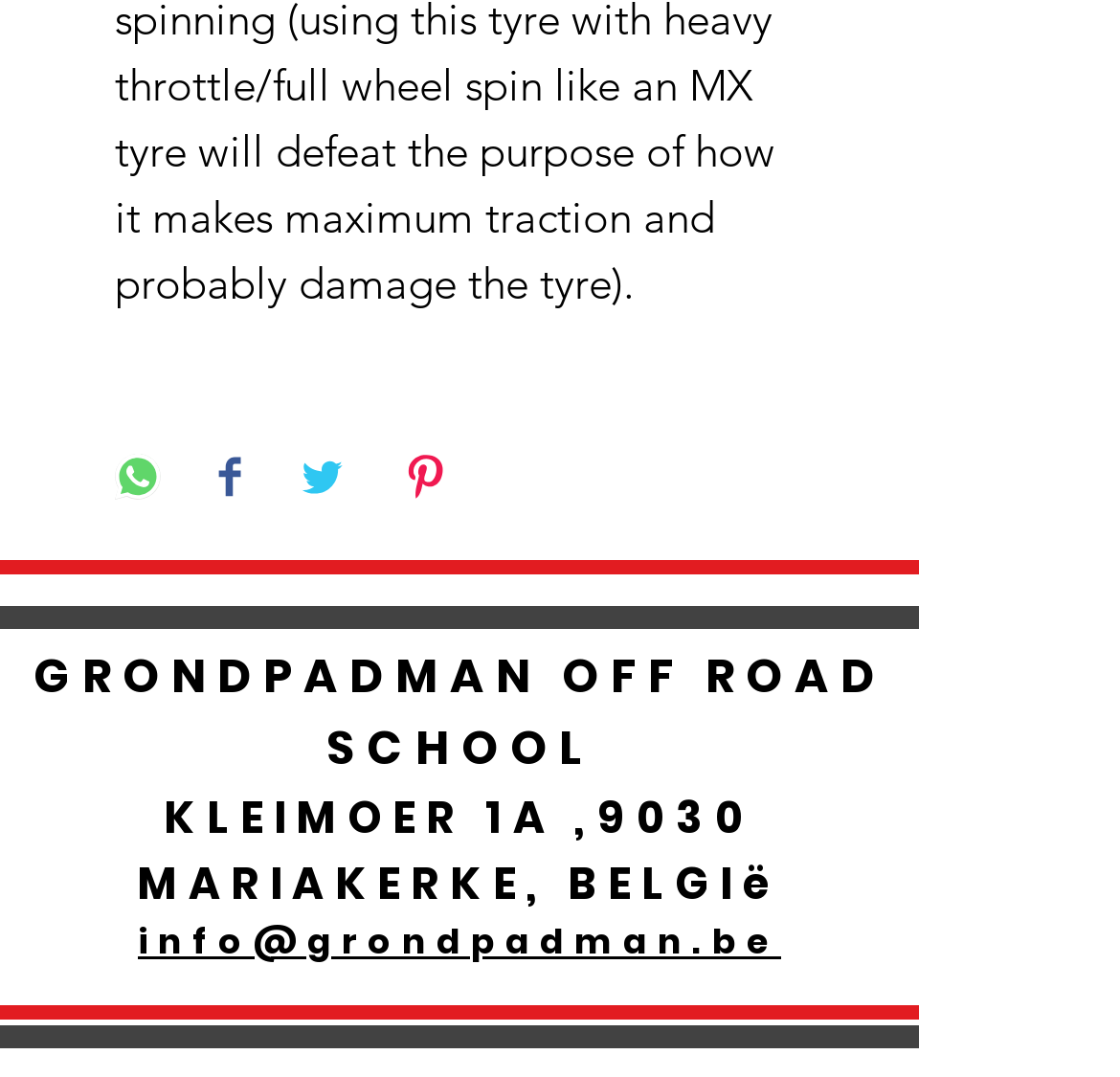Determine the bounding box coordinates for the HTML element described here: "aria-label="Delen op WhatsApp"".

[0.103, 0.42, 0.144, 0.471]